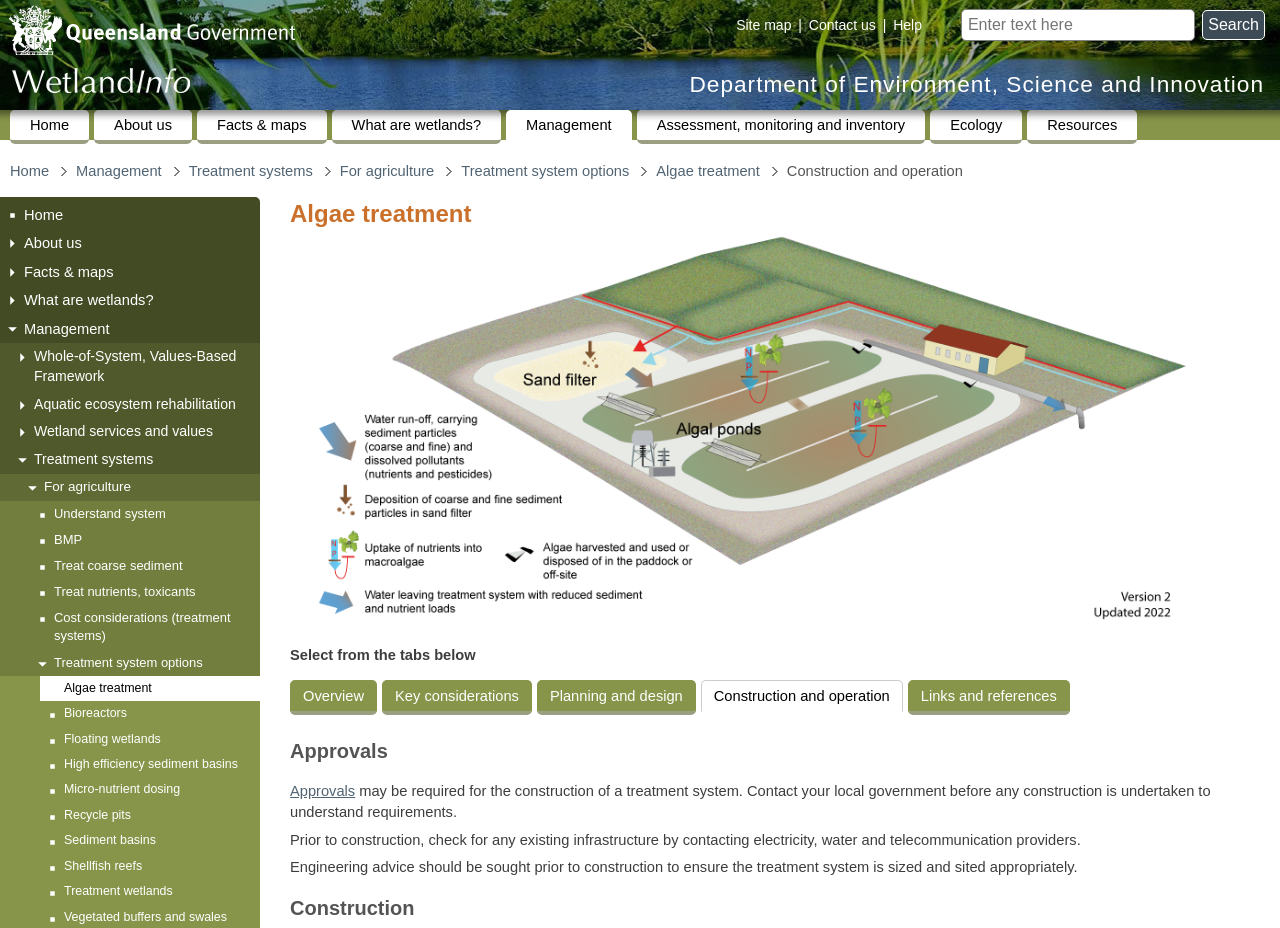What is the importance of seeking engineering advice prior to construction?
Based on the image content, provide your answer in one word or a short phrase.

To ensure proper sizing and siting